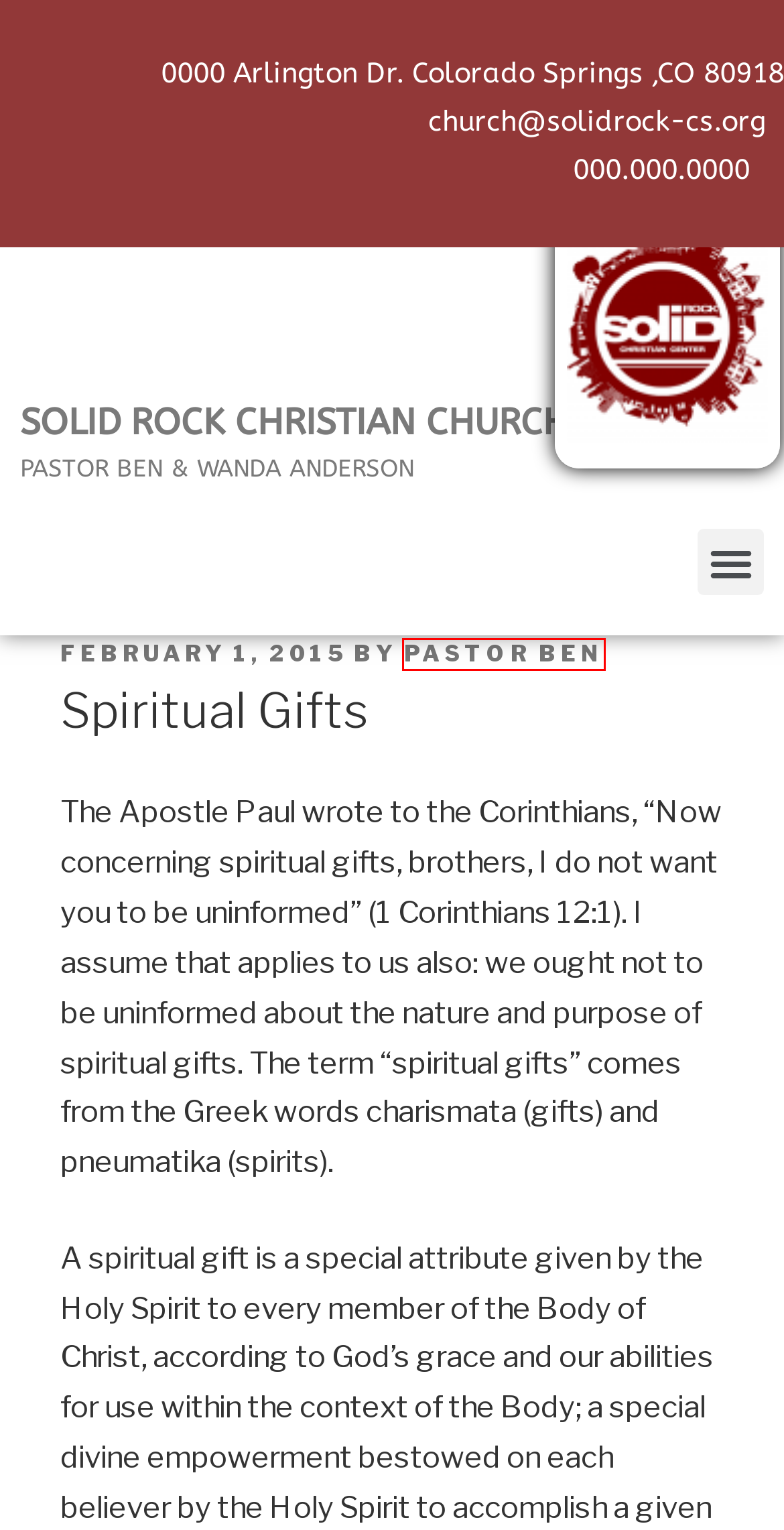You are given a screenshot of a webpage within which there is a red rectangle bounding box. Please choose the best webpage description that matches the new webpage after clicking the selected element in the bounding box. Here are the options:
A. August 2014 – Solid Rock Christian Center
B. Dedication and Ordination Ceremony – Solid Rock Christian Center
C. Pastor Ben – Solid Rock Christian Center
D. The Dust Writer – Solid Rock Christian Center
E. The Shofar – Solid Rock Christian Center
F. January 2015 – Solid Rock Christian Center
G. Harvest Festival – Solid Rock Christian Center
H. April 2014 – Solid Rock Christian Center

C